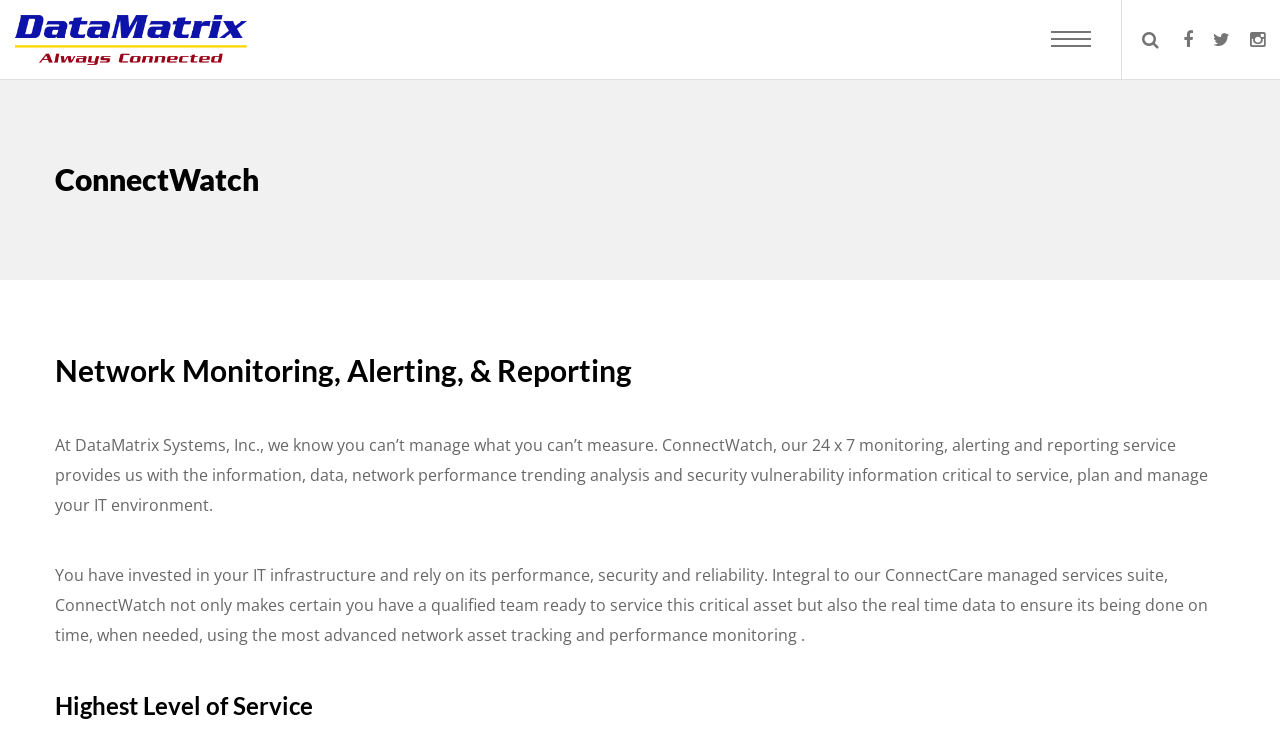What is the benefit of using ConnectWatch?
Look at the image and provide a detailed response to the question.

The webpage mentions that ConnectWatch provides real-time data and ensures that a qualified team is ready to service the IT infrastructure, which is critical to its performance, security, and reliability.